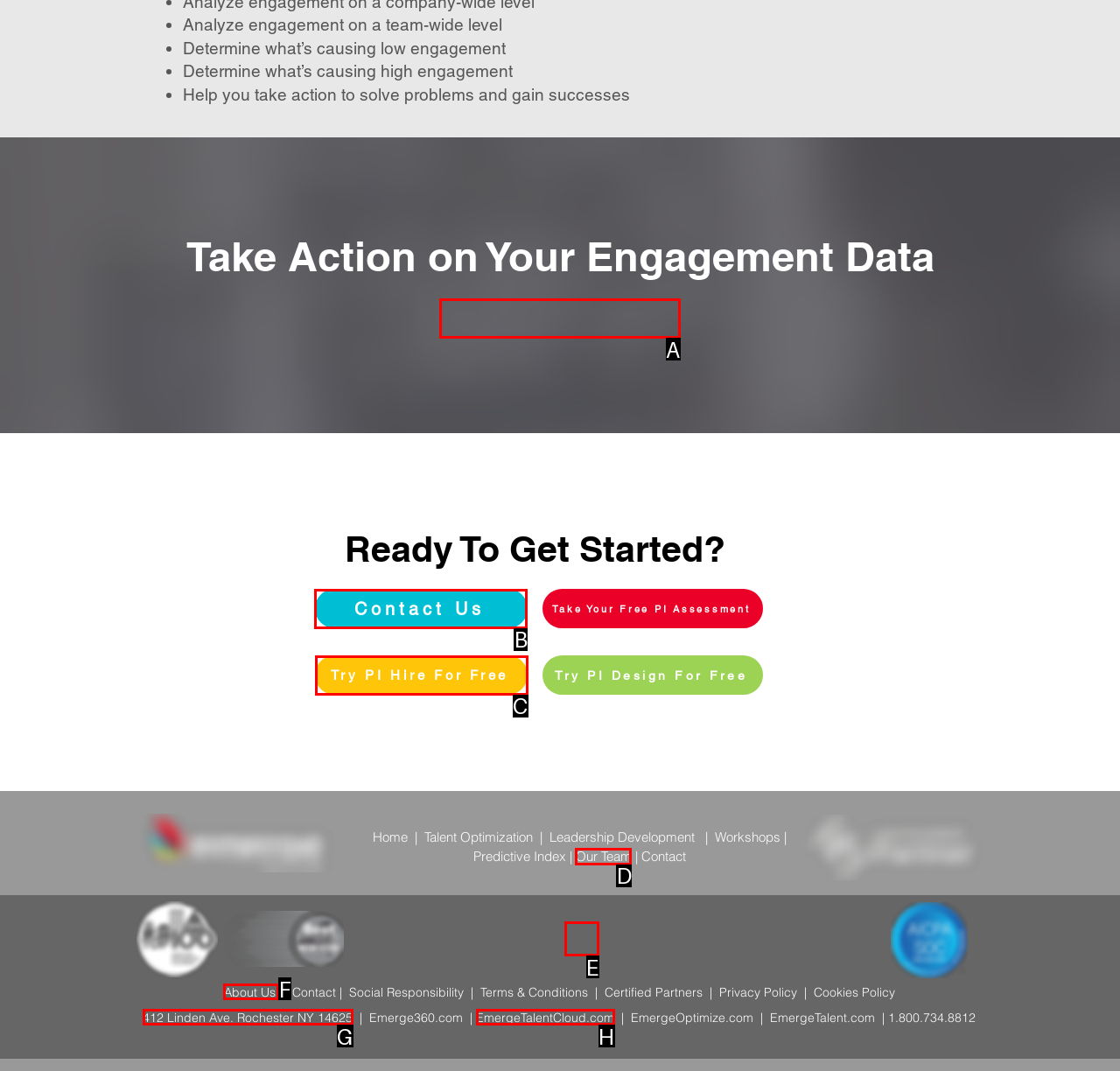Identify the HTML element to click to fulfill this task: Contact Us
Answer with the letter from the given choices.

B